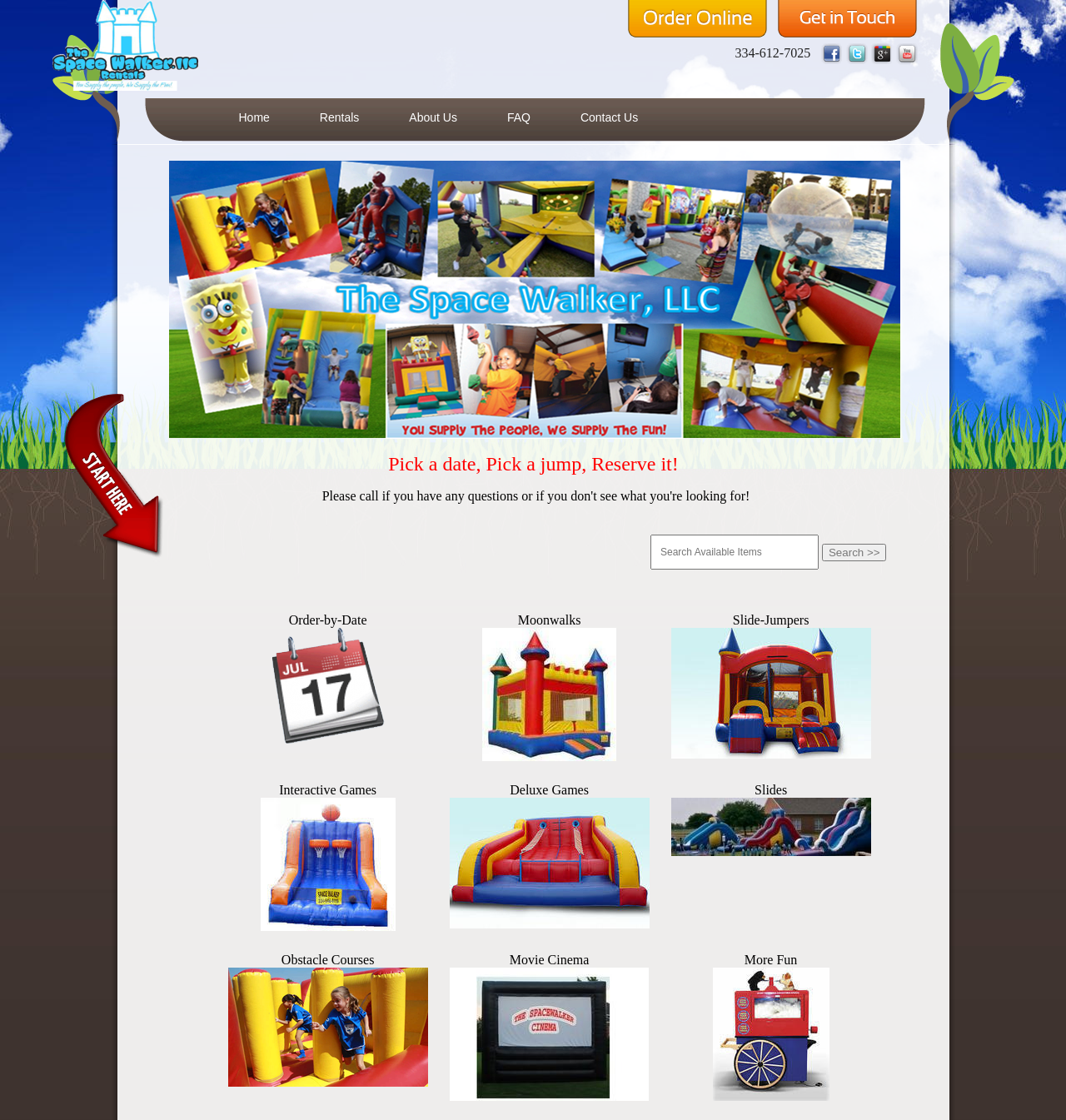Provide a one-word or short-phrase answer to the question:
What is the button text next to the search bar?

Search >>